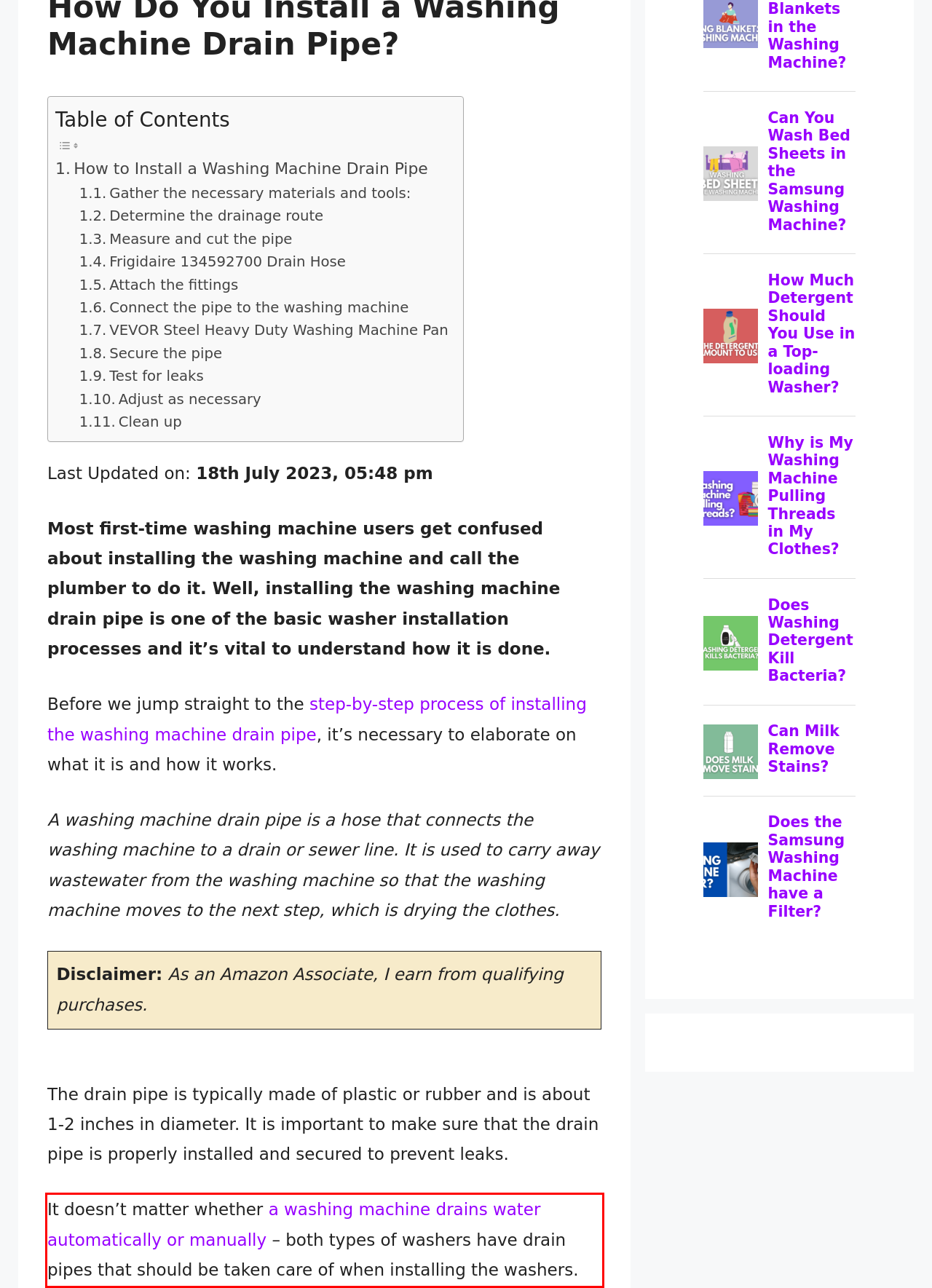Analyze the screenshot of the webpage and extract the text from the UI element that is inside the red bounding box.

It doesn’t matter whether a washing machine drains water automatically or manually – both types of washers have drain pipes that should be taken care of when installing the washers.